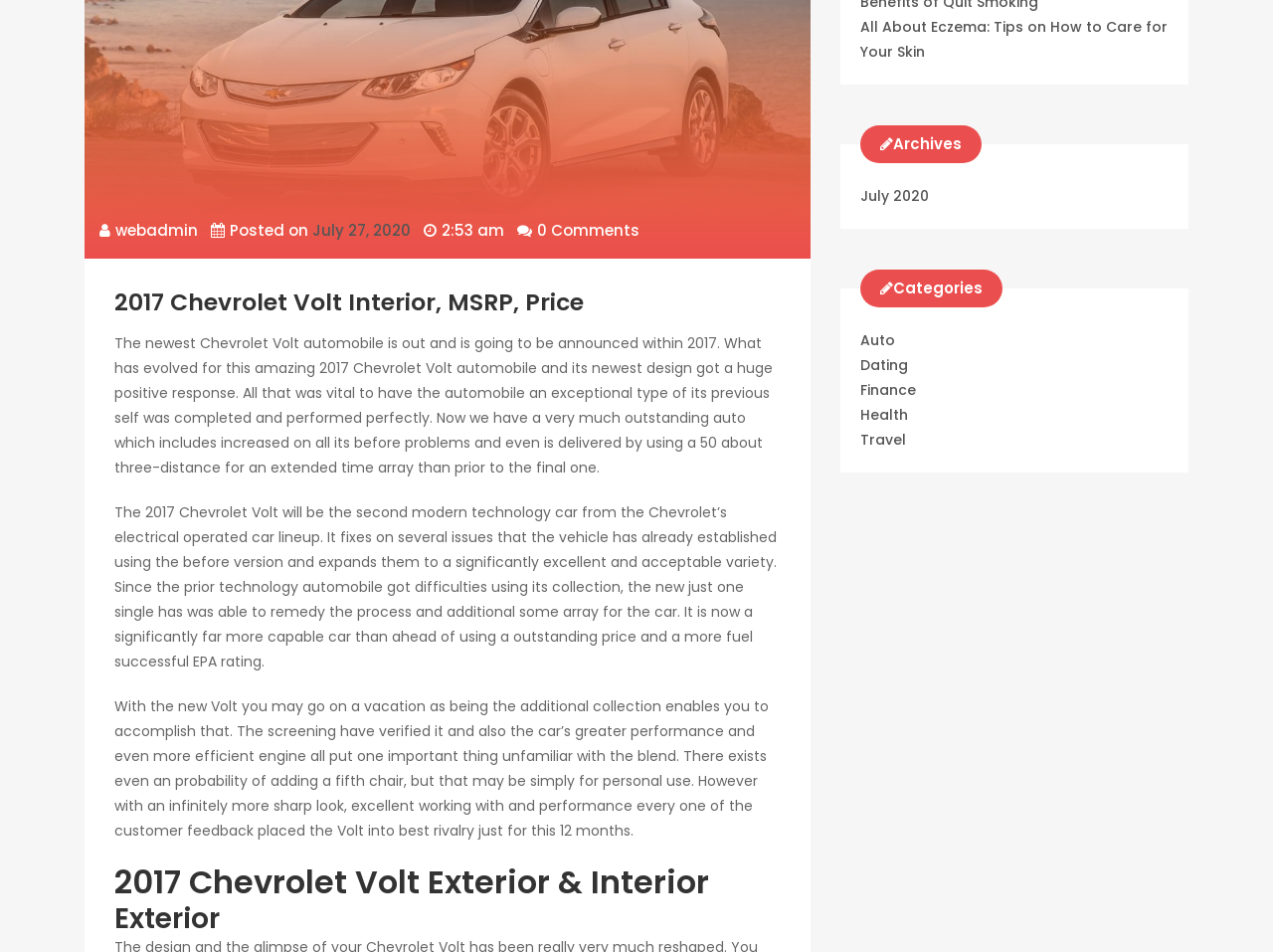Using the format (top-left x, top-left y, bottom-right x, bottom-right y), provide the bounding box coordinates for the described UI element. All values should be floating point numbers between 0 and 1: Demand Generation

None